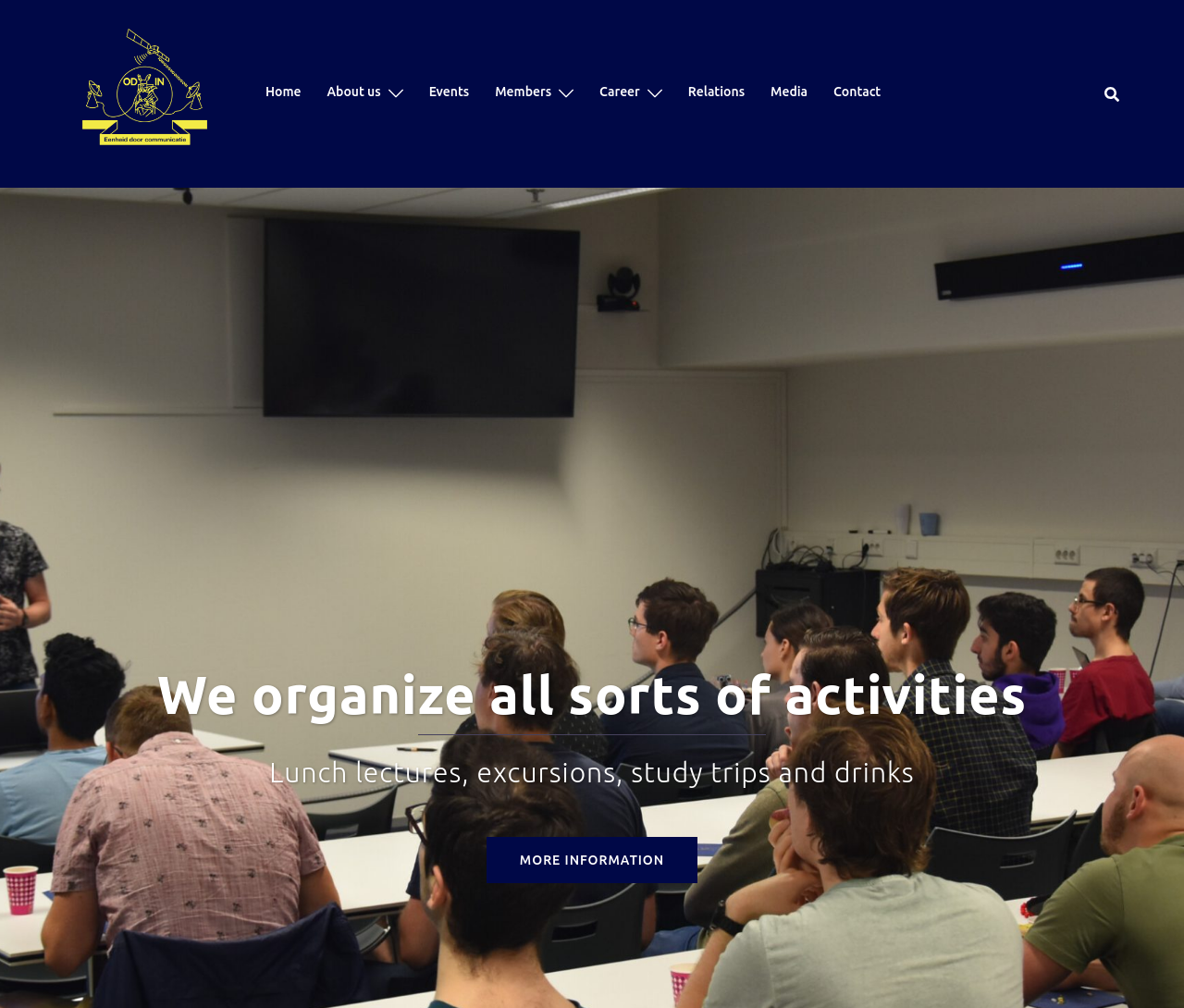Identify the bounding box coordinates necessary to click and complete the given instruction: "read more about lunch lectures".

[0.411, 0.83, 0.589, 0.876]